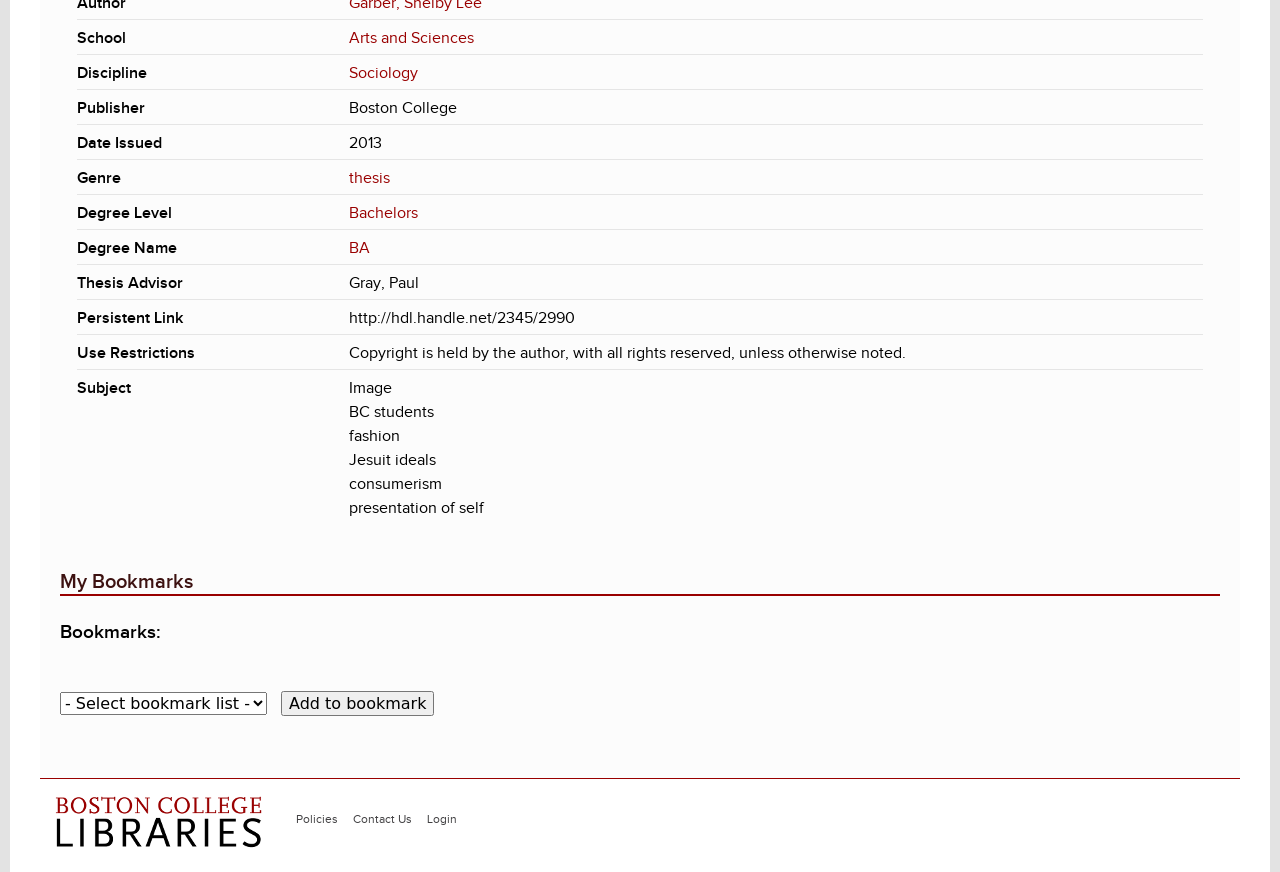Extract the bounding box of the UI element described as: "Bachelors".

[0.273, 0.233, 0.327, 0.254]